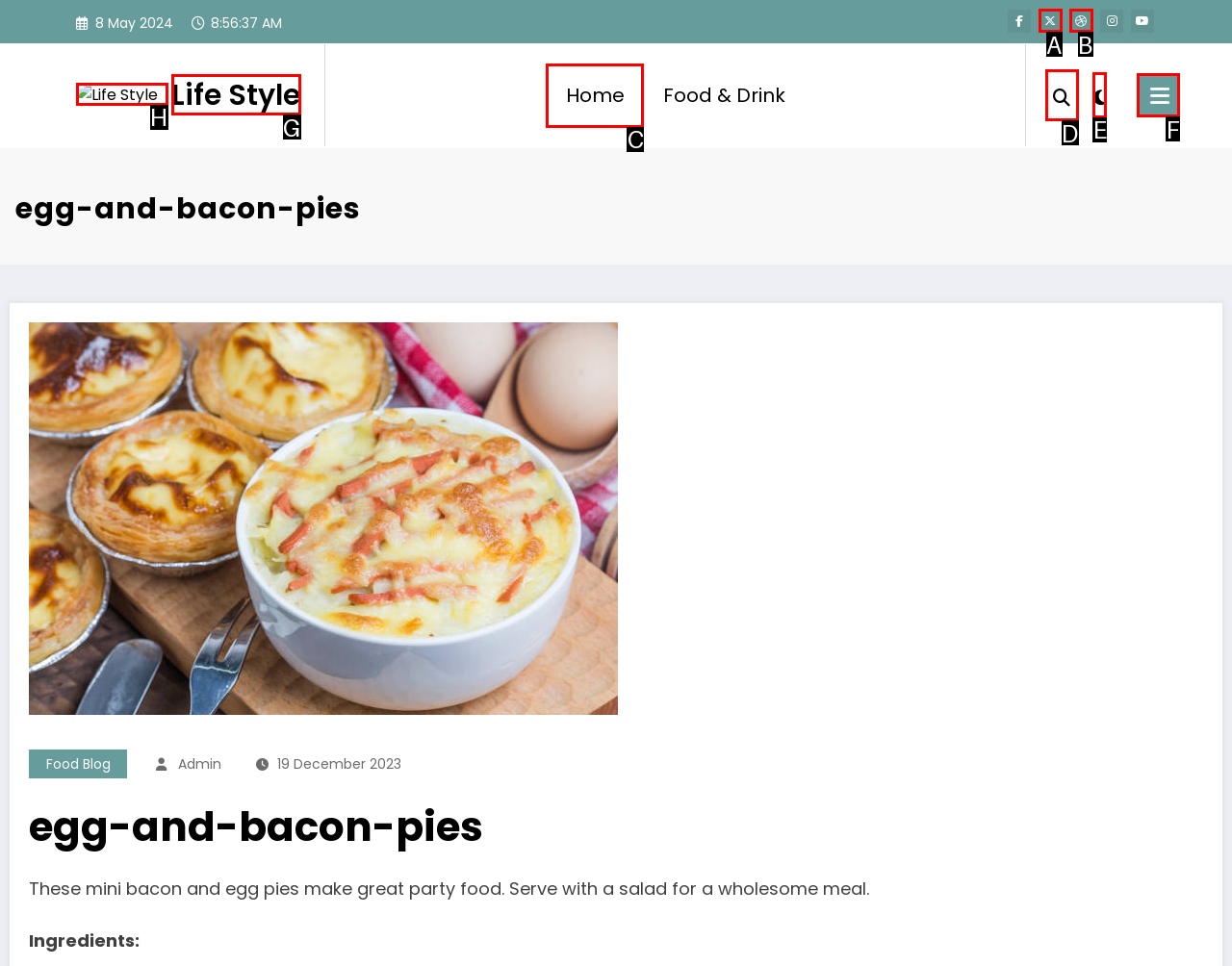Given the description: aria-label="spnc_light" title="Dark Light Layout", select the HTML element that matches it best. Reply with the letter of the chosen option directly.

E